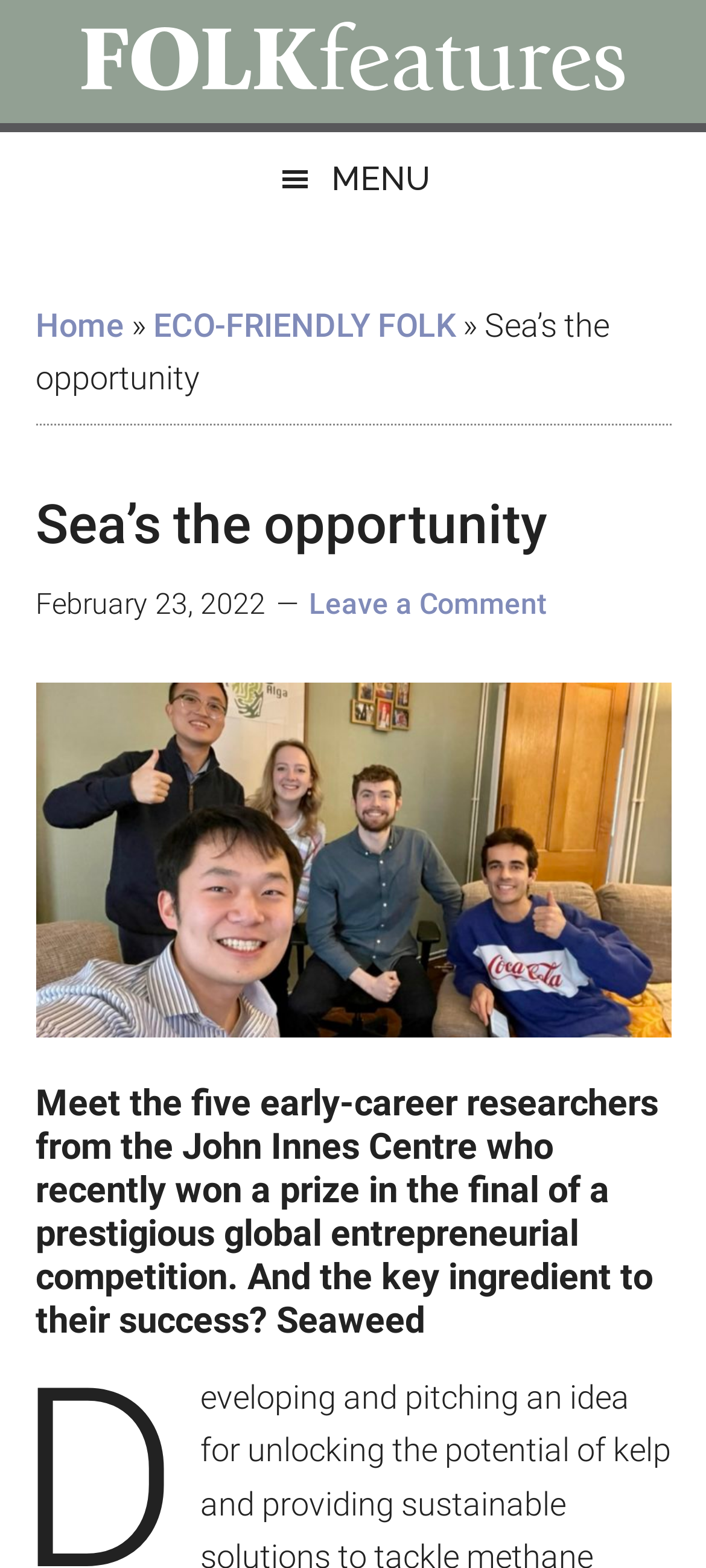Please find the bounding box for the following UI element description. Provide the coordinates in (top-left x, top-left y, bottom-right x, bottom-right y) format, with values between 0 and 1: ECO-FRIENDLY FOLK

[0.217, 0.195, 0.645, 0.219]